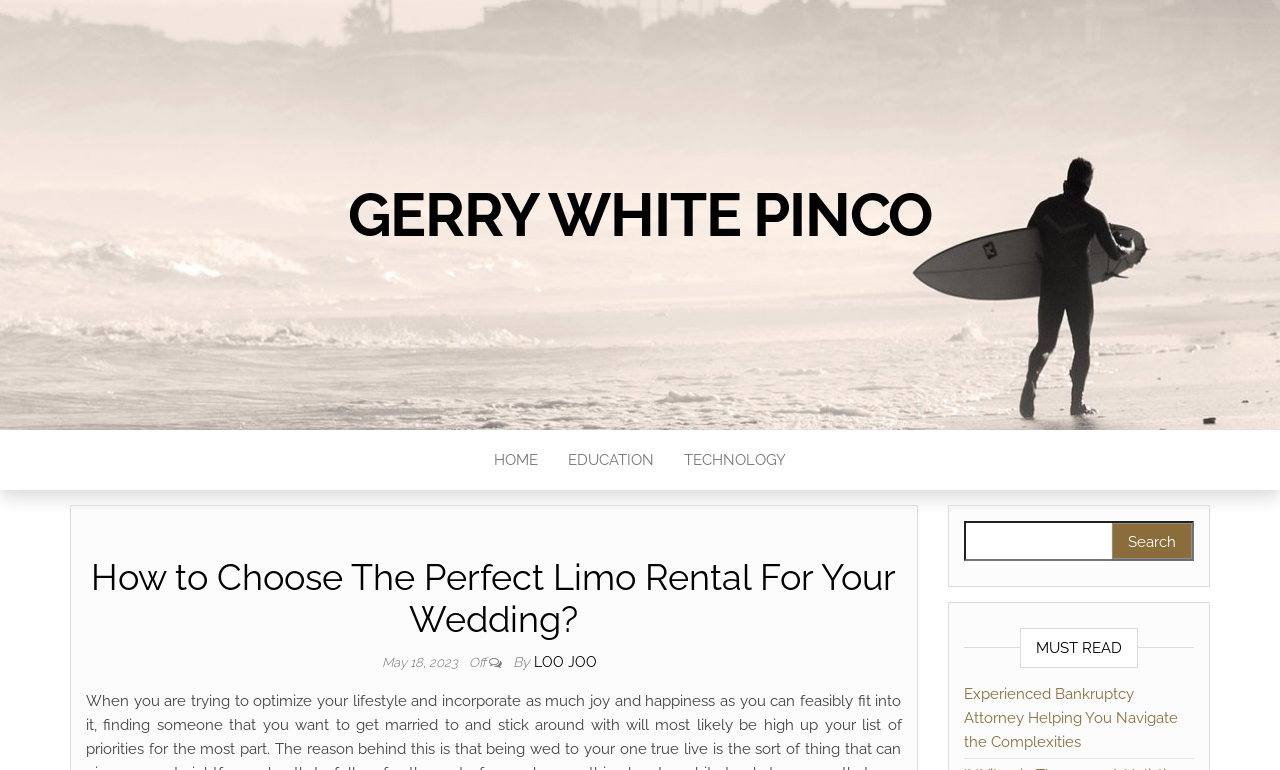Can you specify the bounding box coordinates for the region that should be clicked to fulfill this instruction: "read the article by LOO JOO".

[0.417, 0.849, 0.467, 0.87]